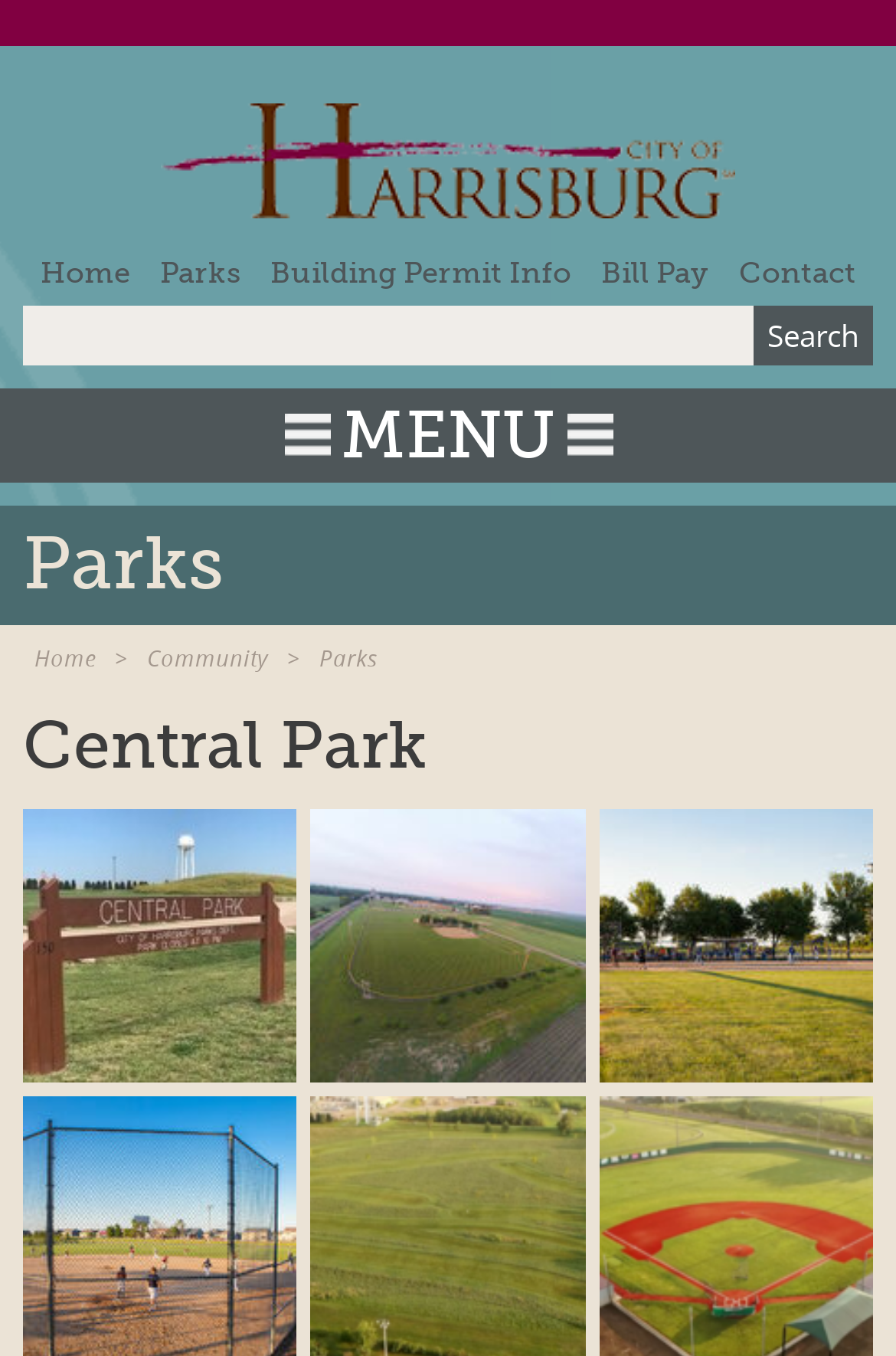Please identify the bounding box coordinates of the element that needs to be clicked to perform the following instruction: "search for something".

[0.026, 0.226, 0.974, 0.27]